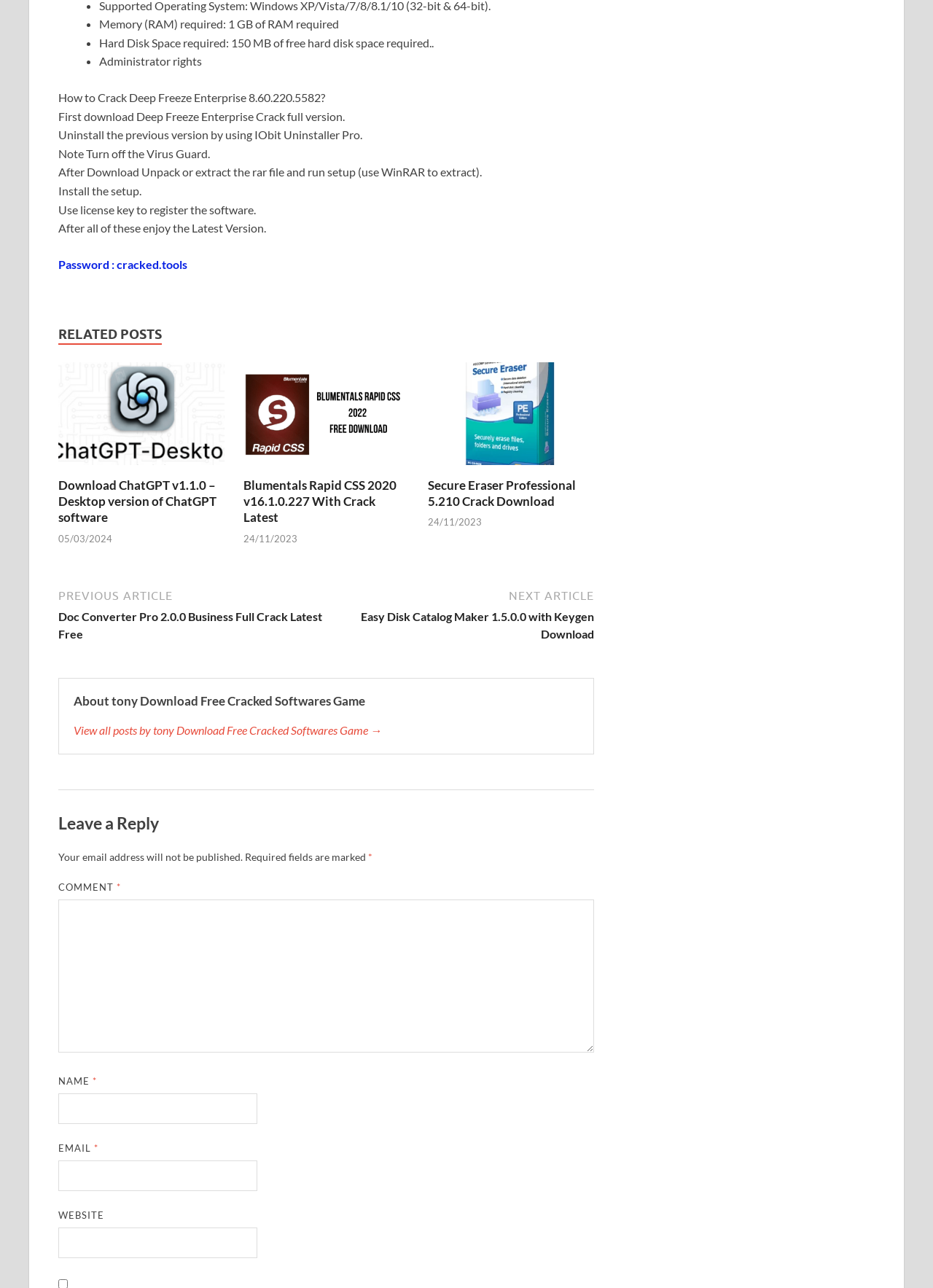How many steps are there to crack Deep Freeze Enterprise?
Please provide a full and detailed response to the question.

The webpage provides a step-by-step guide on how to crack Deep Freeze Enterprise, and there are 9 steps in total, starting from downloading the crack full version to enjoying the latest version.